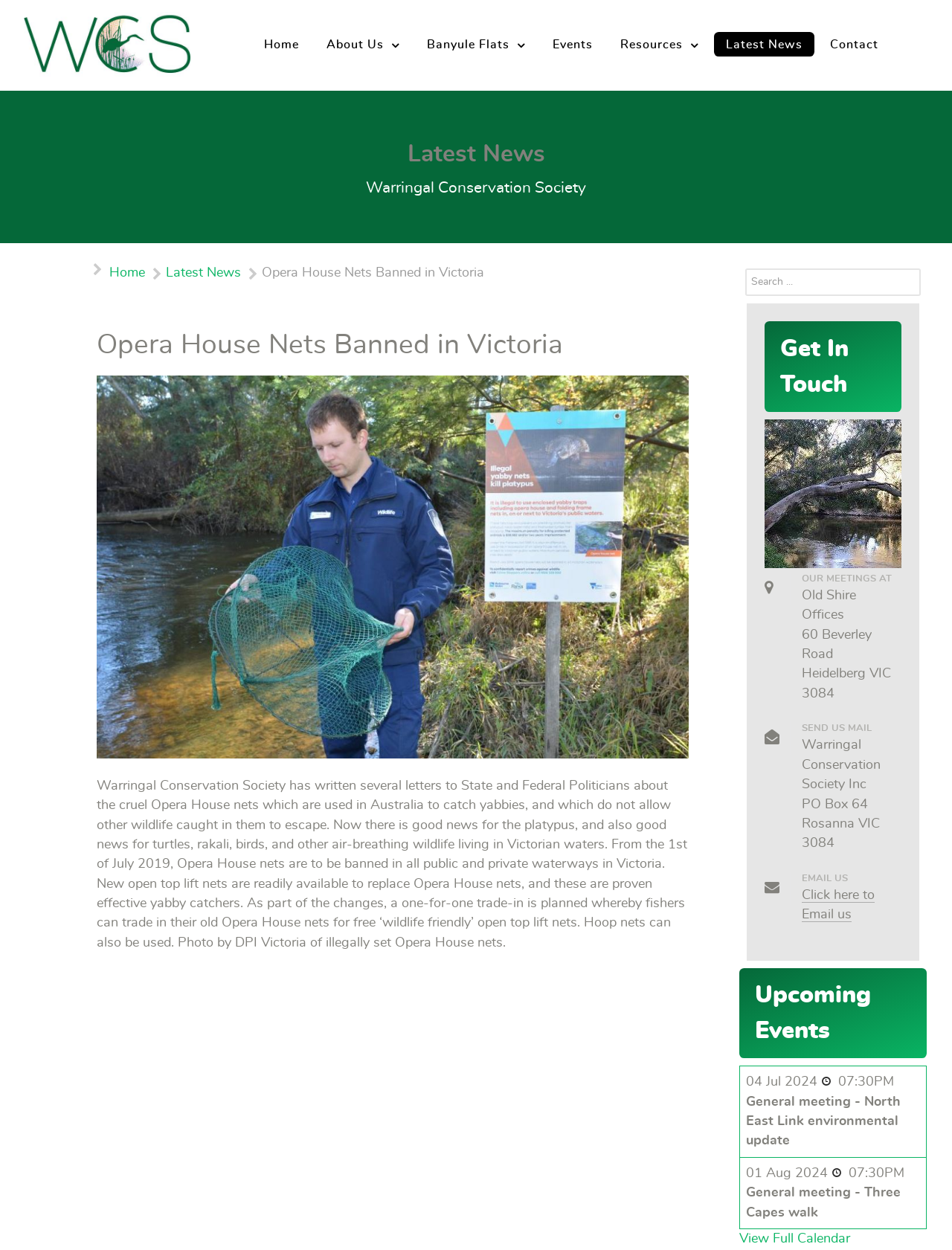Identify and provide the bounding box coordinates of the UI element described: "parent_node: Search name="q" placeholder="Search ..."". The coordinates should be formatted as [left, top, right, bottom], with each number being a float between 0 and 1.

[0.783, 0.215, 0.967, 0.237]